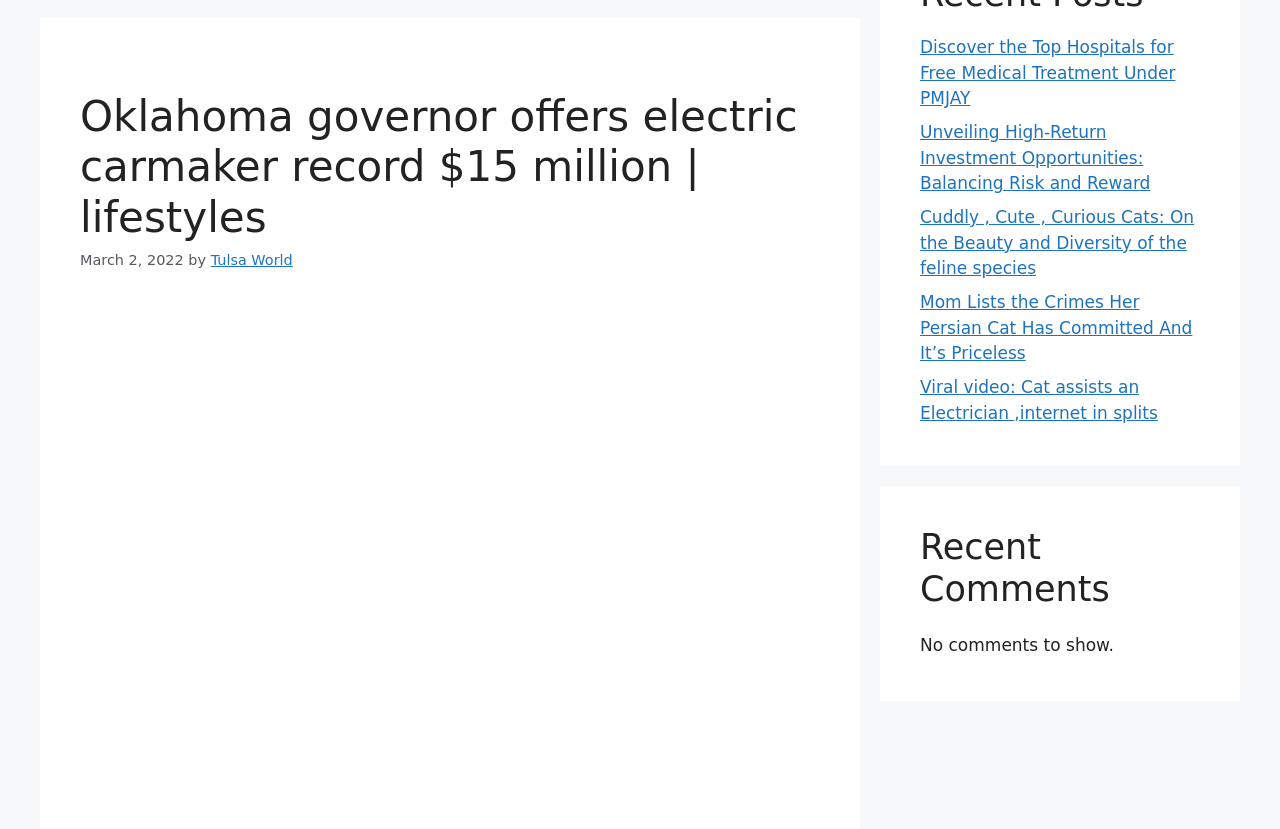Please locate the UI element described by "Tulsa World" and provide its bounding box coordinates.

[0.165, 0.304, 0.229, 0.324]